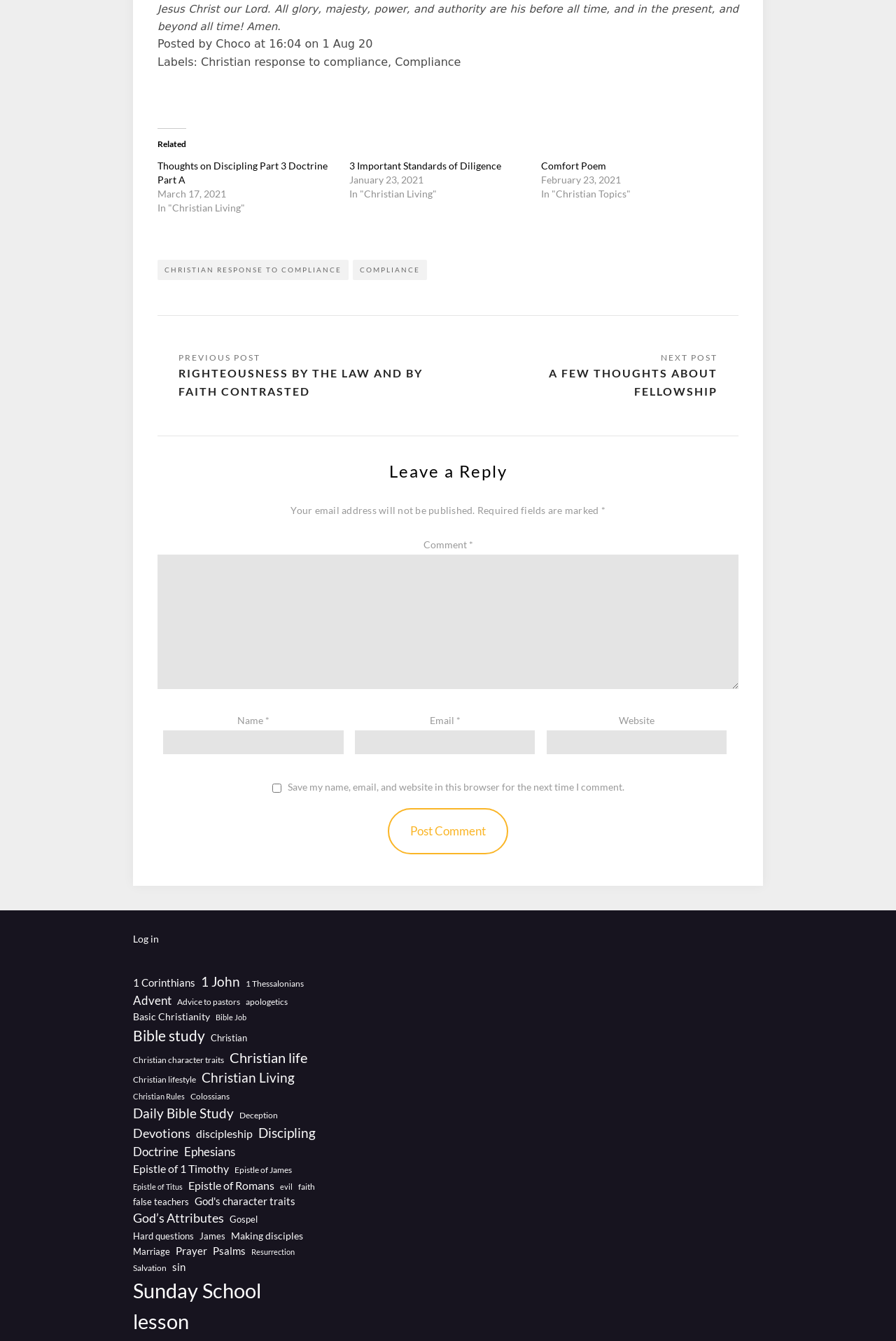Please specify the bounding box coordinates of the clickable region to carry out the following instruction: "Click on the 'Post Comment' button". The coordinates should be four float numbers between 0 and 1, in the format [left, top, right, bottom].

[0.433, 0.603, 0.567, 0.637]